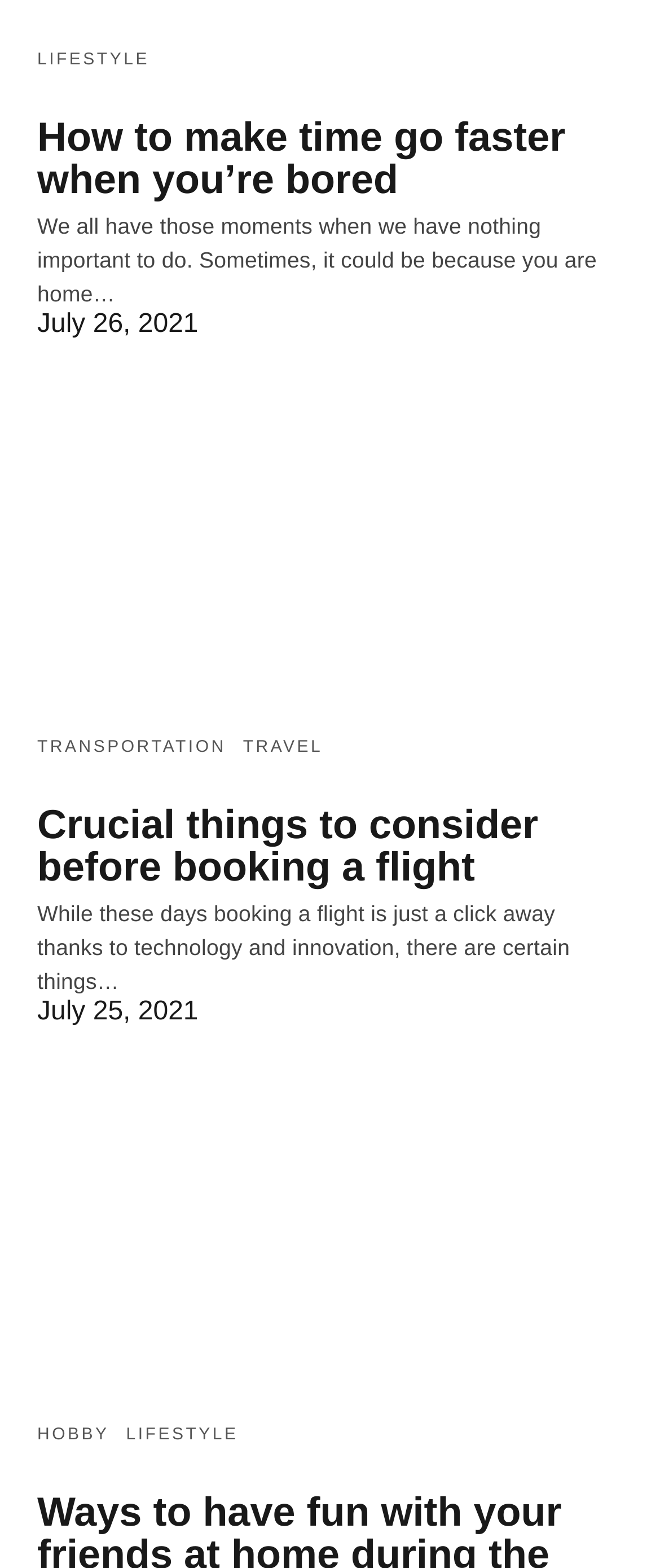What is the date of the second article?
Give a single word or phrase as your answer by examining the image.

July 25, 2021